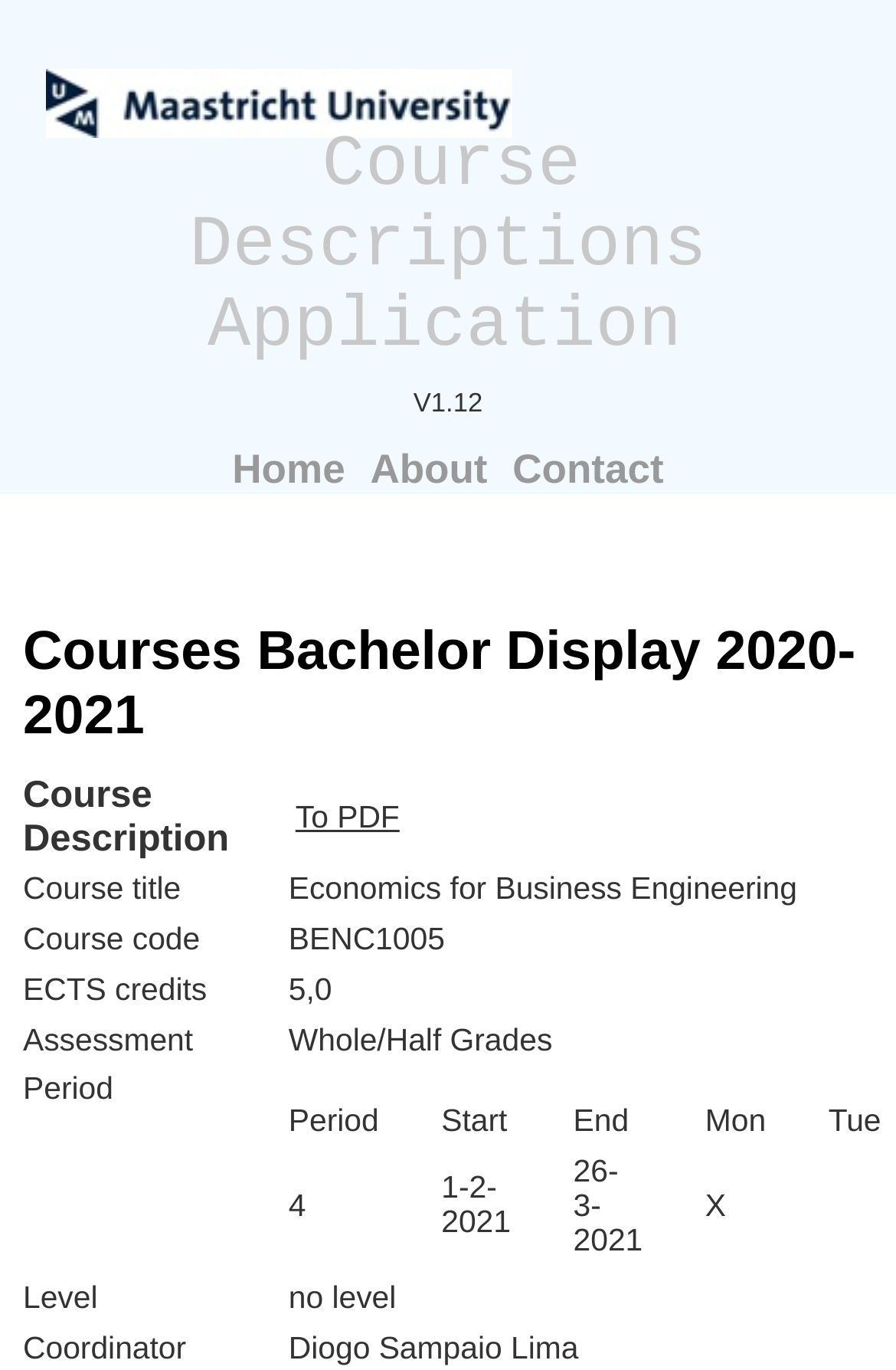Please provide a brief answer to the question using only one word or phrase: 
What is the version of the Course Descriptions Application?

V1.12